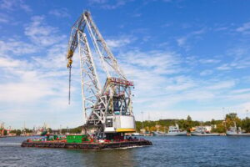Present a detailed portrayal of the image.

The image showcases a large mobile crane positioned on a floating barge, set against a vibrant blue sky dotted with white clouds. This crane is prominently used in various construction and heavy lifting operations. In the background, you can see other vessels and industrial equipment, indicating an active maritime or construction site. The reflective water enhances the scene, highlighting the crane's intricate structure and the dynamic environment around it, essential for tasks involving the maintenance and operation of cranes like this one. This image aligns with topics related to crane operation and maintenance training, emphasizing the importance of practical experience in such settings.